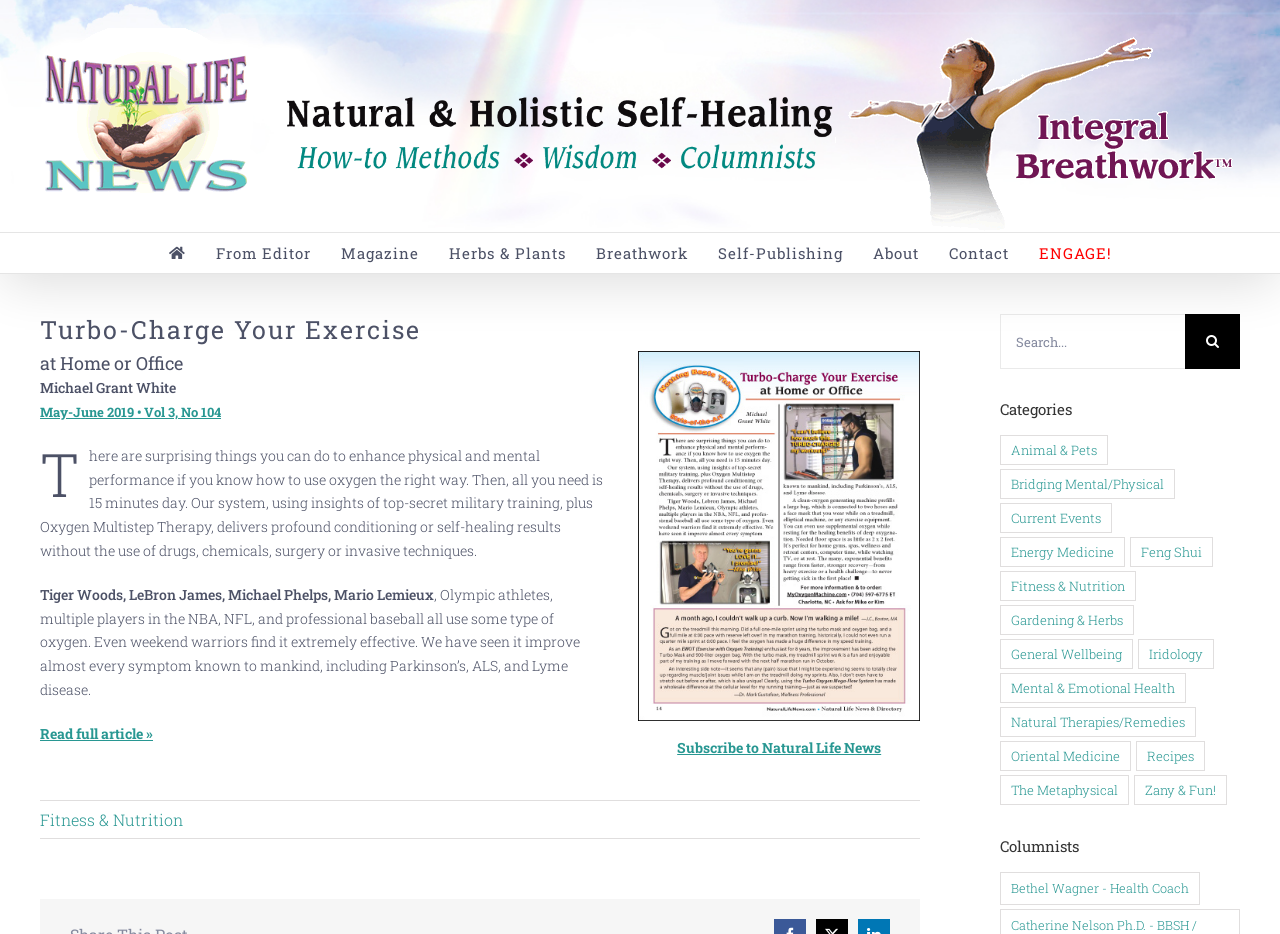Respond to the question below with a single word or phrase: How many main menu items are there?

7